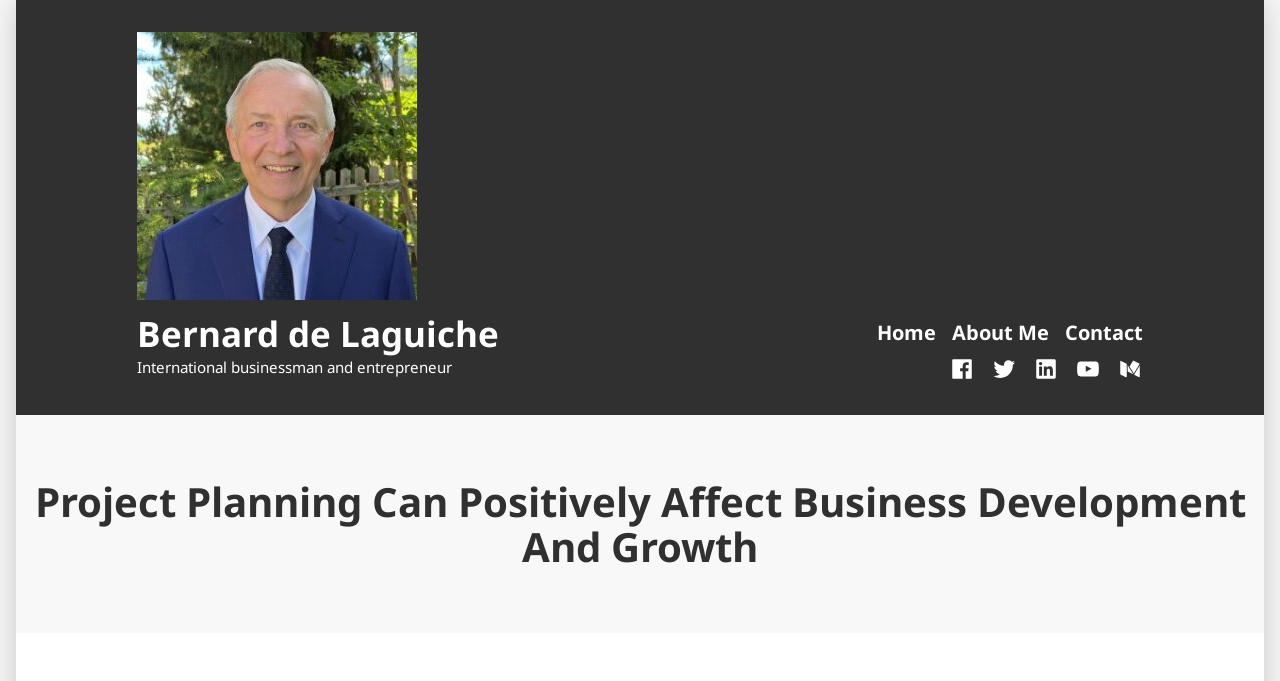Identify the bounding box coordinates of the clickable region to carry out the given instruction: "Navigate to the About Me page".

[0.738, 0.467, 0.826, 0.513]